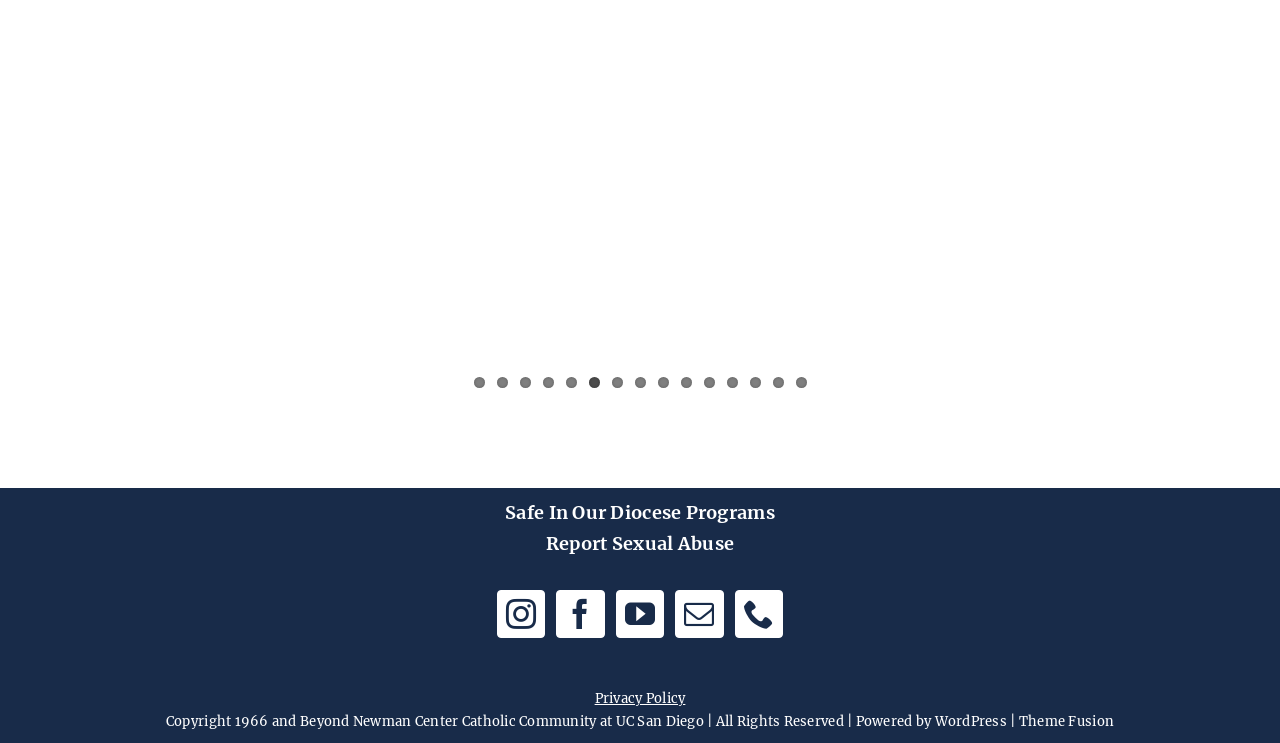What is the number of links in the top section?
Look at the image and provide a short answer using one word or a phrase.

15